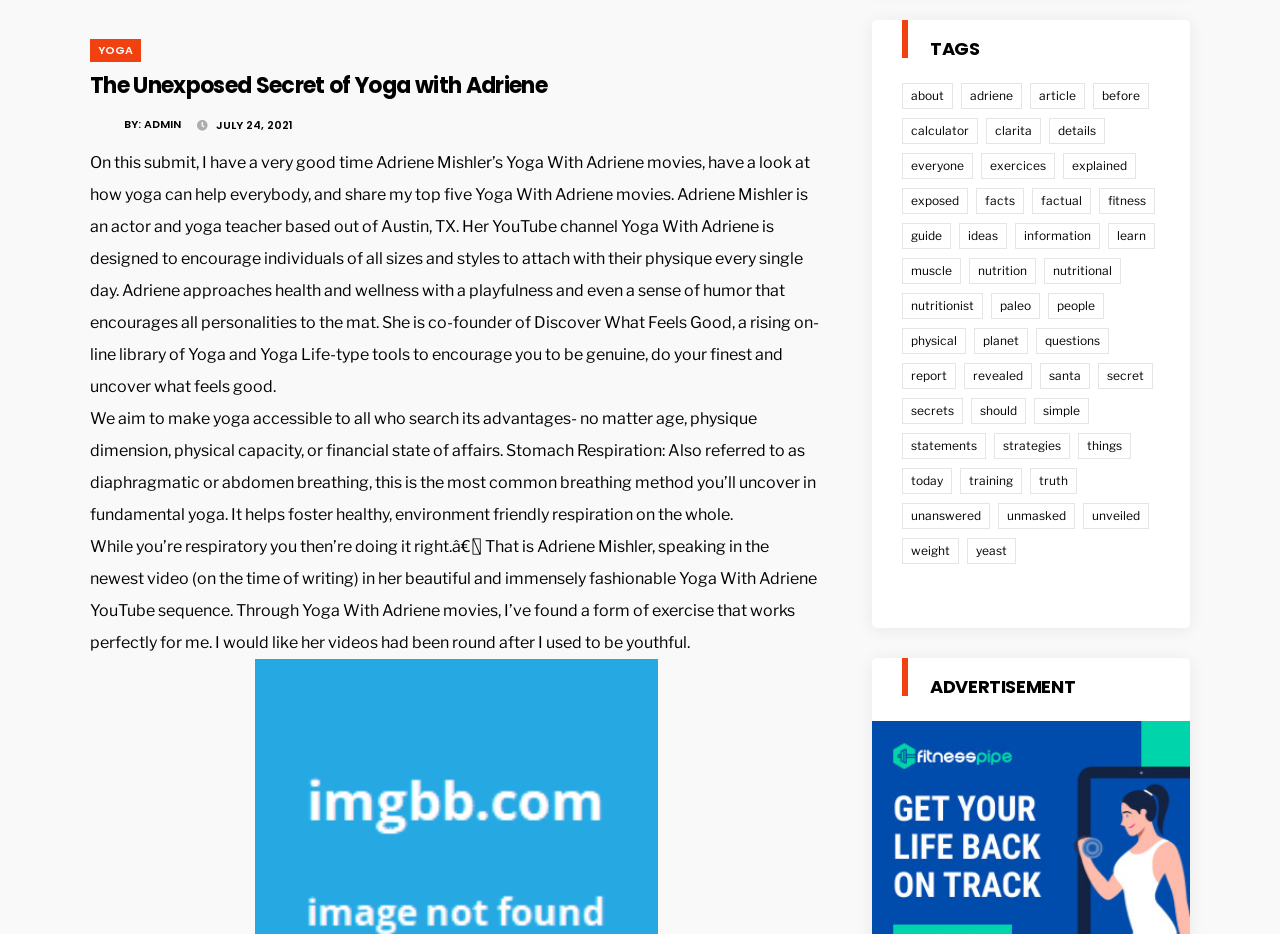Determine the bounding box coordinates in the format (top-left x, top-left y, bottom-right x, bottom-right y). Ensure all values are floating point numbers between 0 and 1. Identify the bounding box of the UI element described by: weight

[0.705, 0.575, 0.749, 0.603]